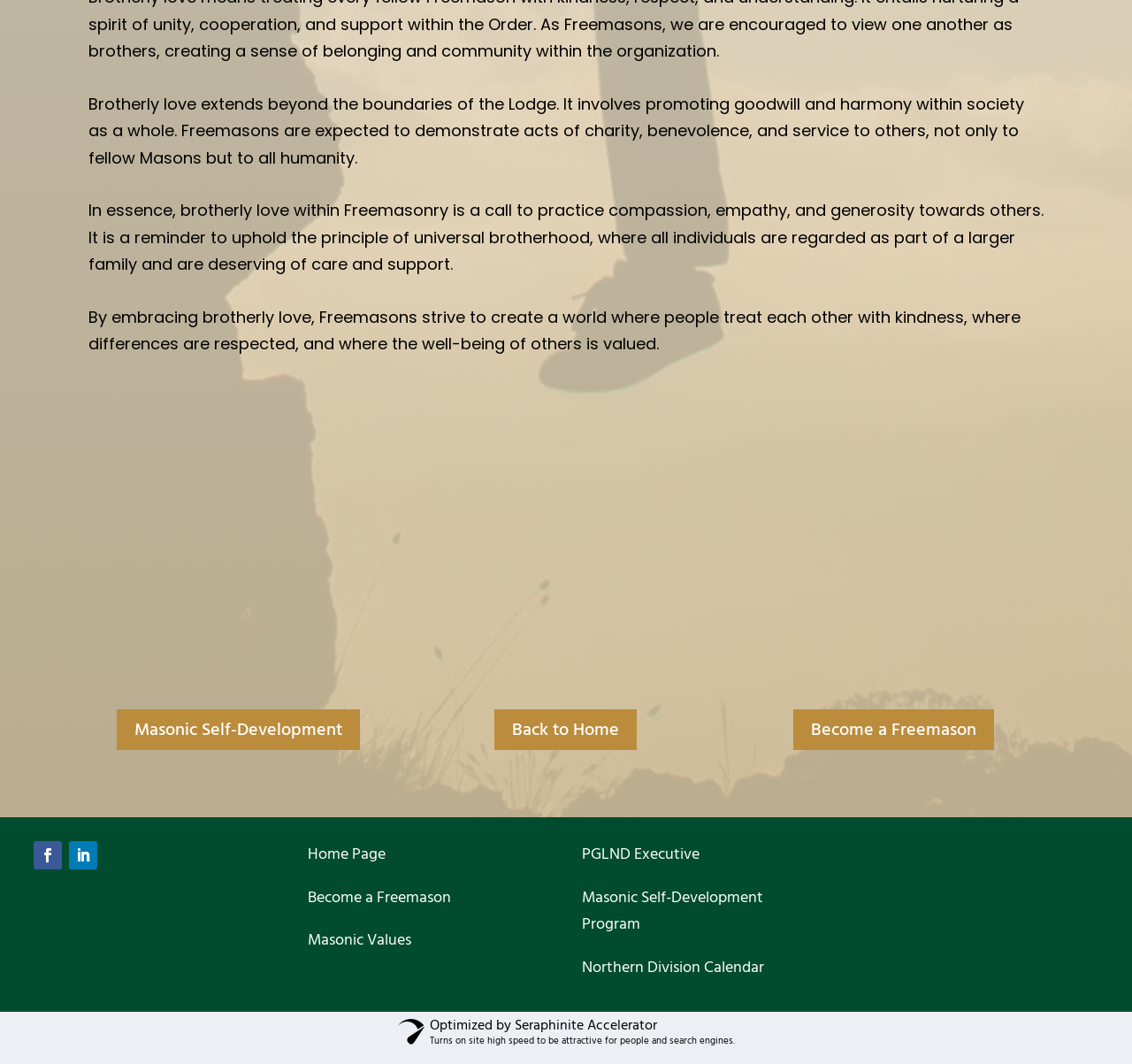Give a one-word or short phrase answer to this question: 
What is the logo displayed at the bottom right corner?

Provincial Grand Lodge Northern Division